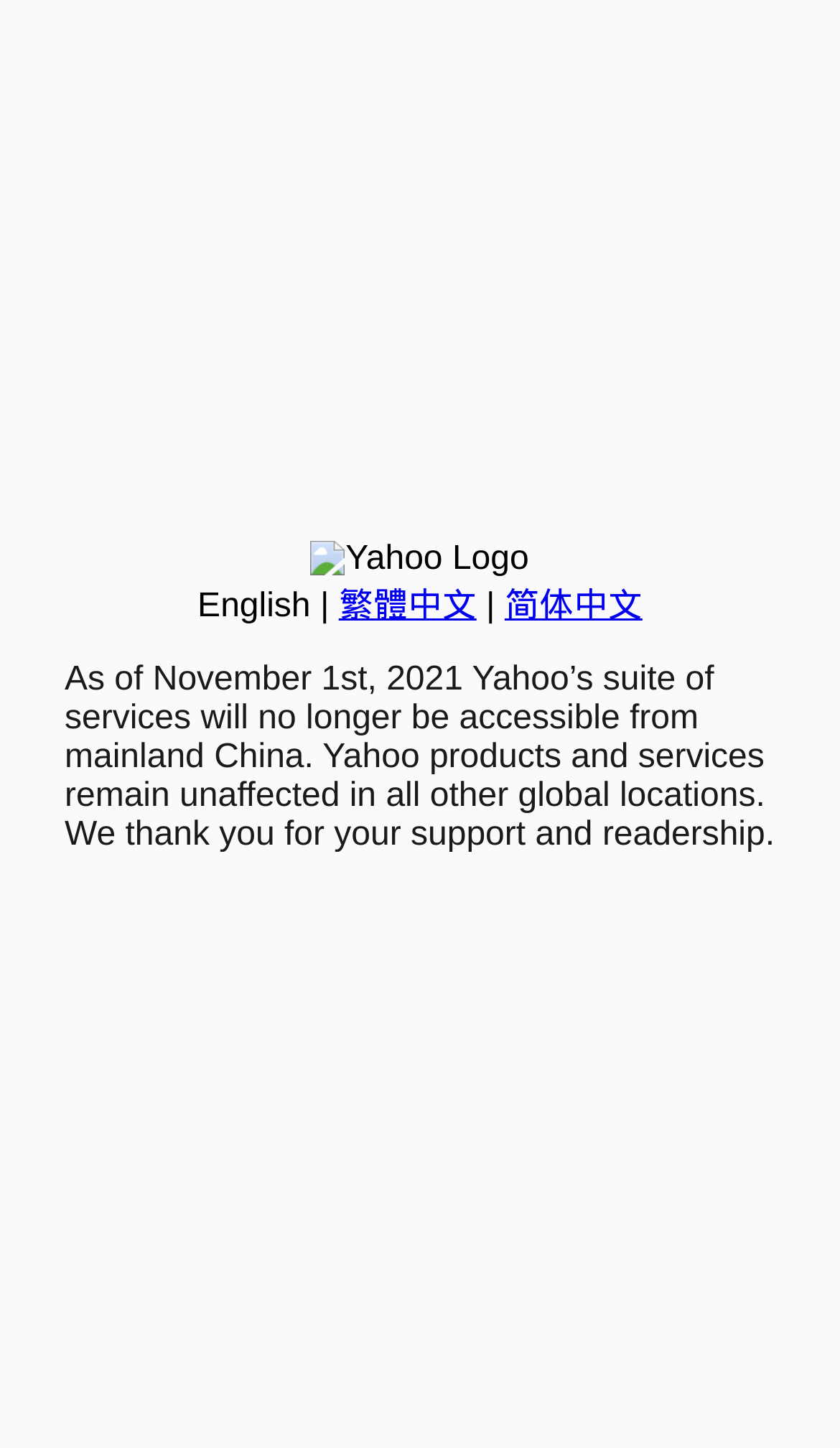Locate the UI element described by 简体中文 in the provided webpage screenshot. Return the bounding box coordinates in the format (top-left x, top-left y, bottom-right x, bottom-right y), ensuring all values are between 0 and 1.

[0.601, 0.406, 0.765, 0.432]